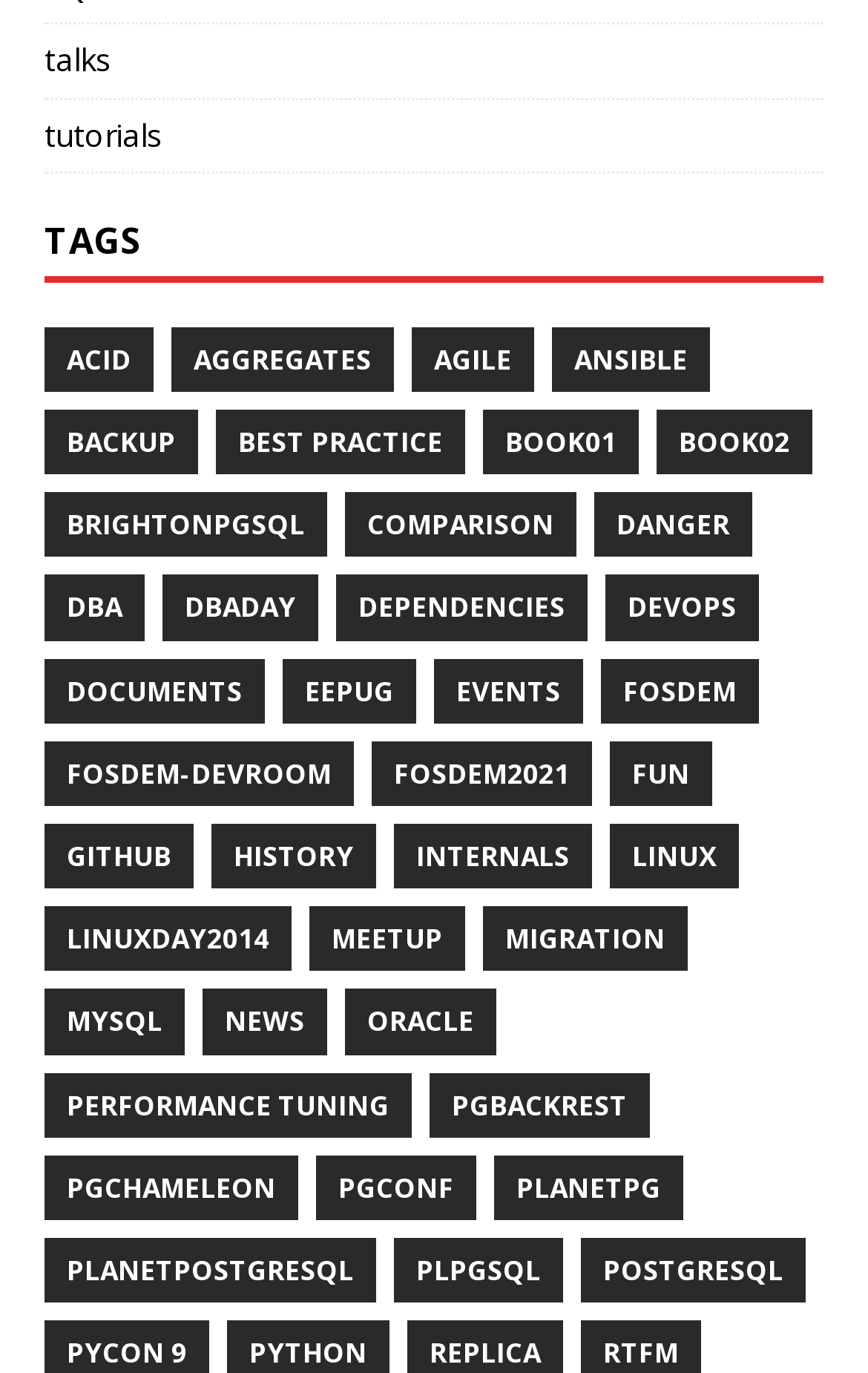Identify the bounding box coordinates for the region of the element that should be clicked to carry out the instruction: "Subscribe to the mailing list". The bounding box coordinates should be four float numbers between 0 and 1, i.e., [left, top, right, bottom].

None